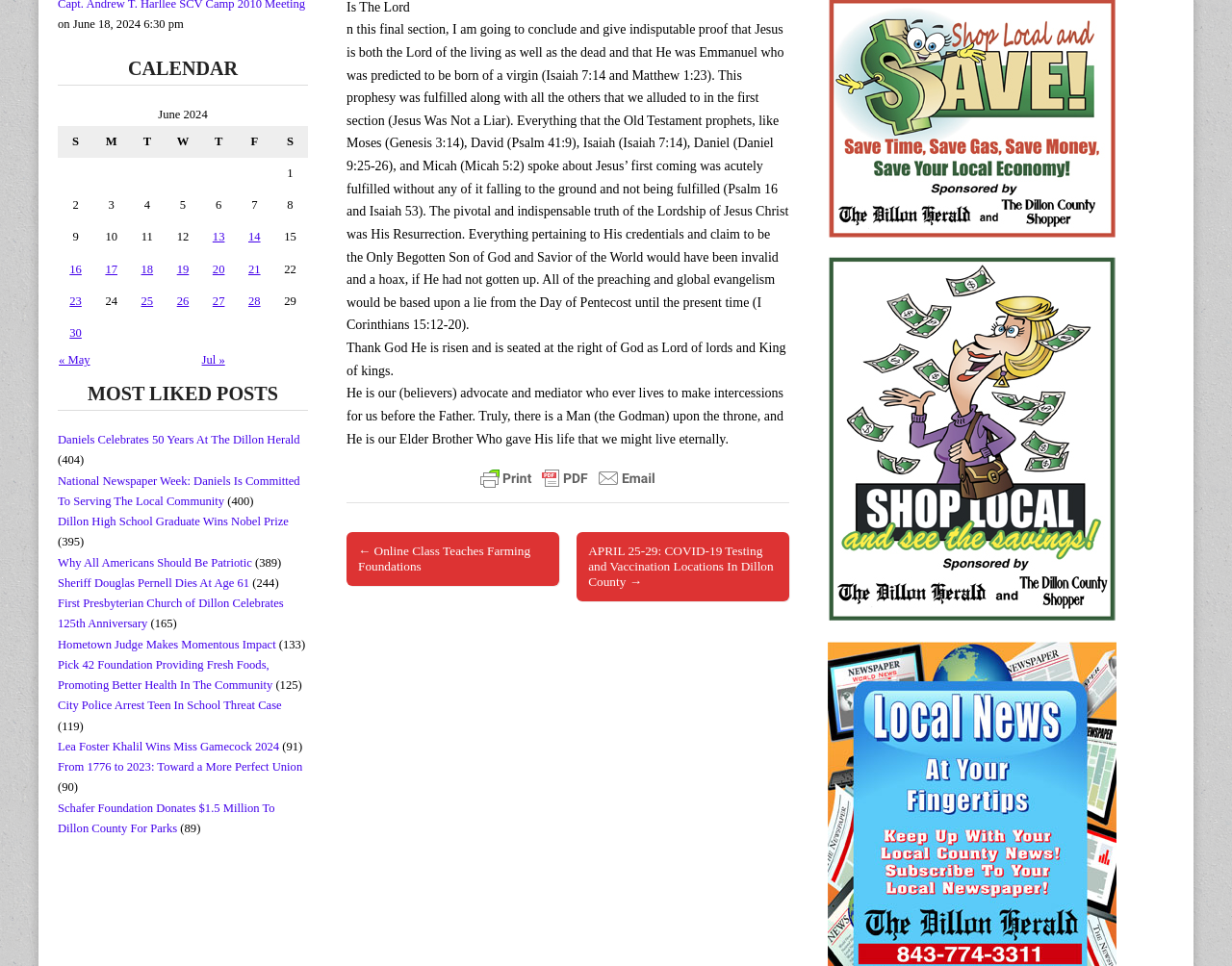How many columns are there in the calendar table?
Please answer the question as detailed as possible based on the image.

The calendar table has 7 columns, labeled as 'S', 'M', 'T', 'W', 'T', 'F', and 'S', representing the days of the week.